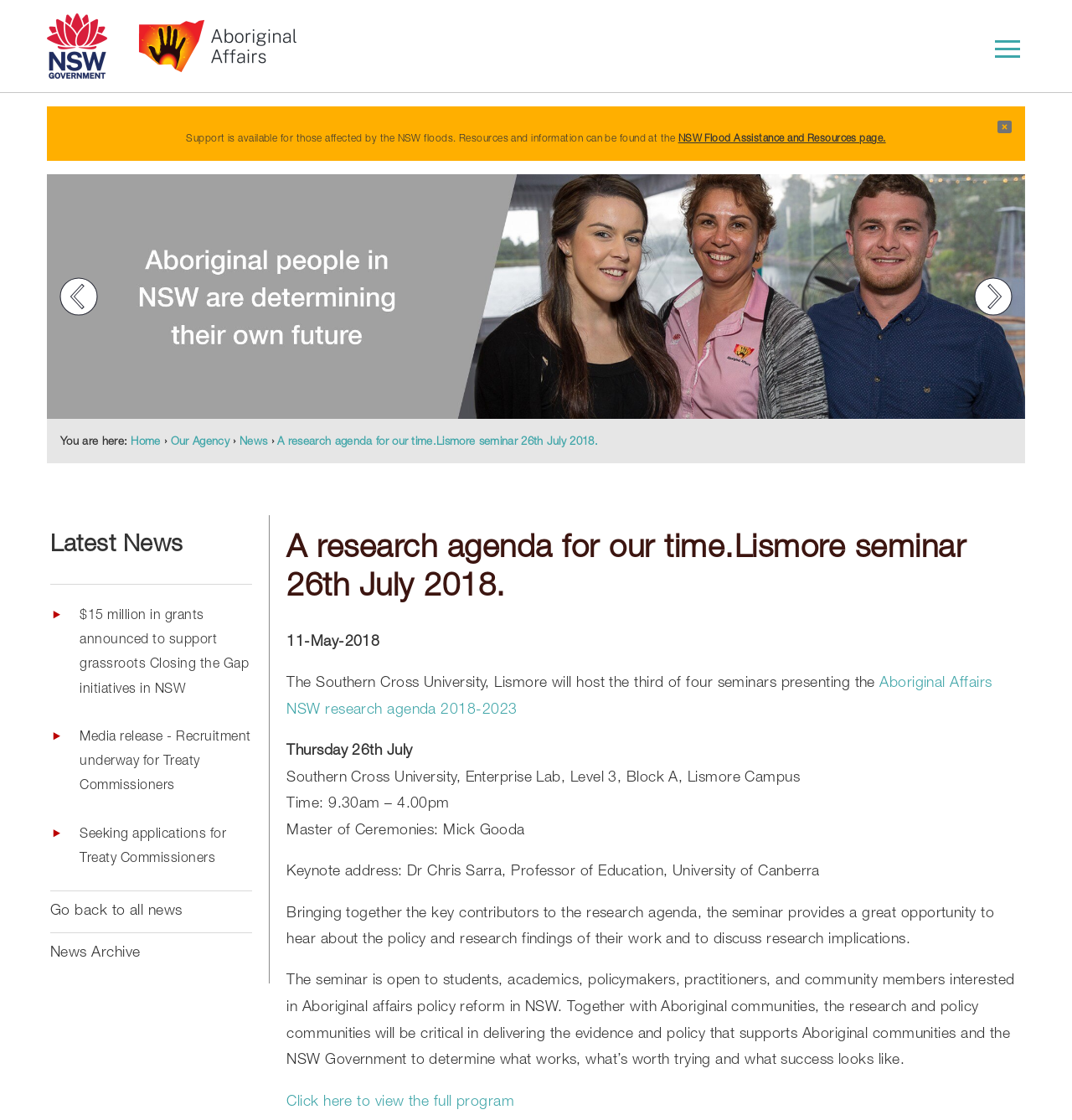Identify the bounding box of the UI element that matches this description: "parent_node: AGWIRED title="Back to Top"".

None